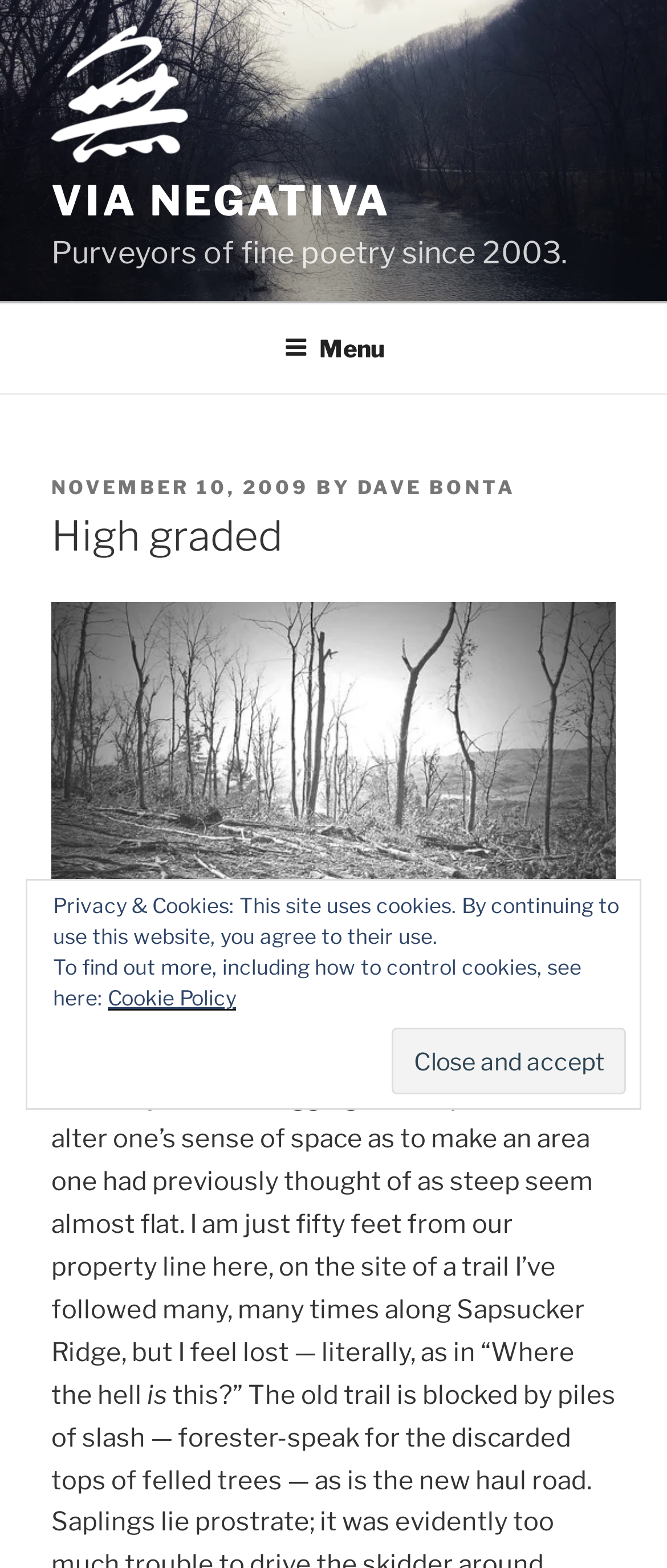Use one word or a short phrase to answer the question provided: 
What is the name of the website?

Via Negativa